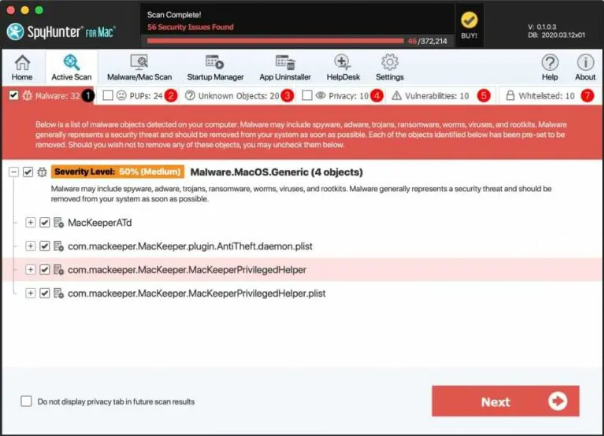What is the severity level of the detected malware?
Please provide a single word or phrase as your answer based on the image.

Medium